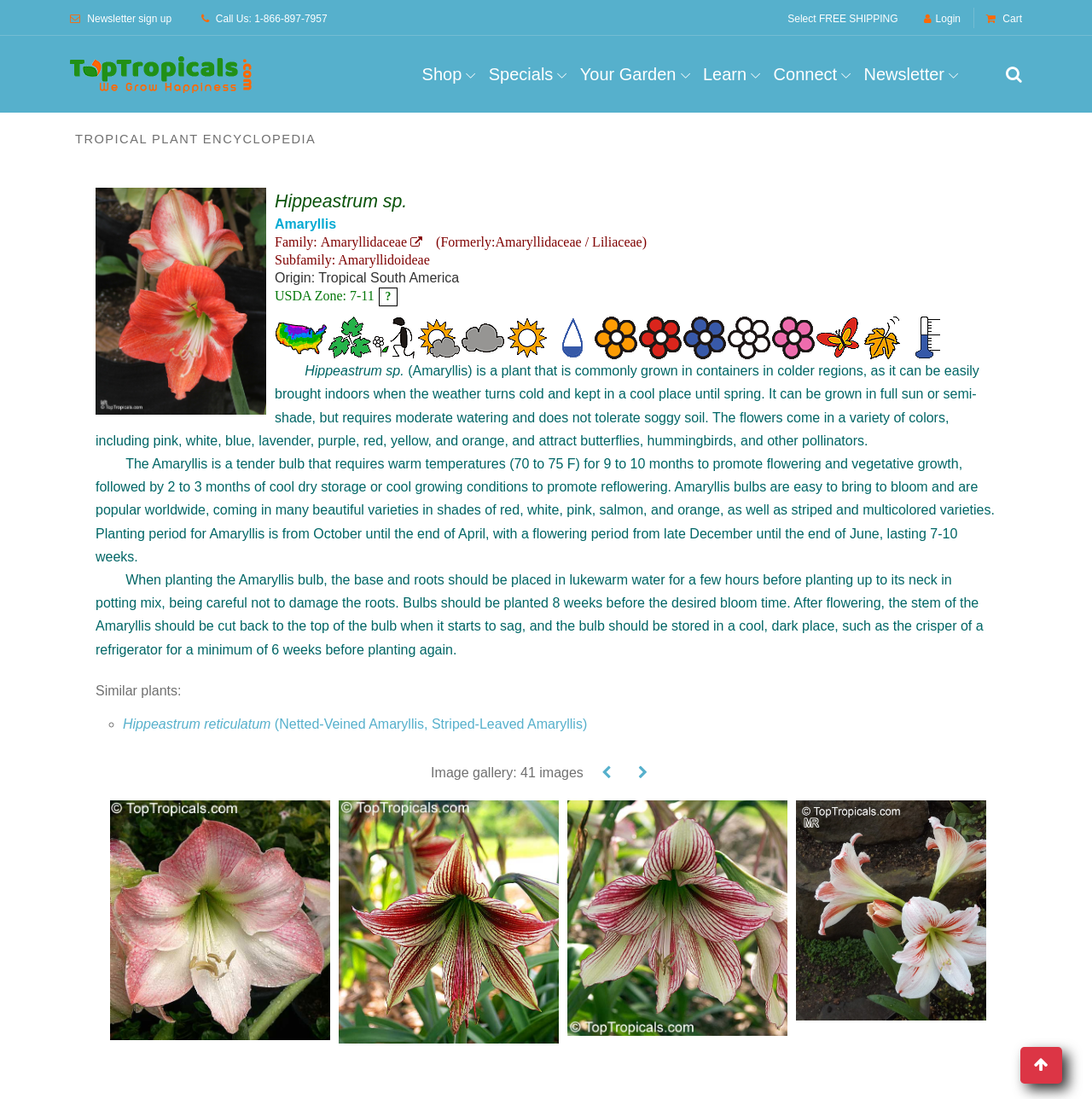Using the details in the image, give a detailed response to the question below:
What is the origin of the Hippeastrum sp. plant?

The origin of the Hippeastrum sp. plant can be found in the text 'Origin: Tropical South America' which is located below the heading element, providing information about the plant's geographical origin.